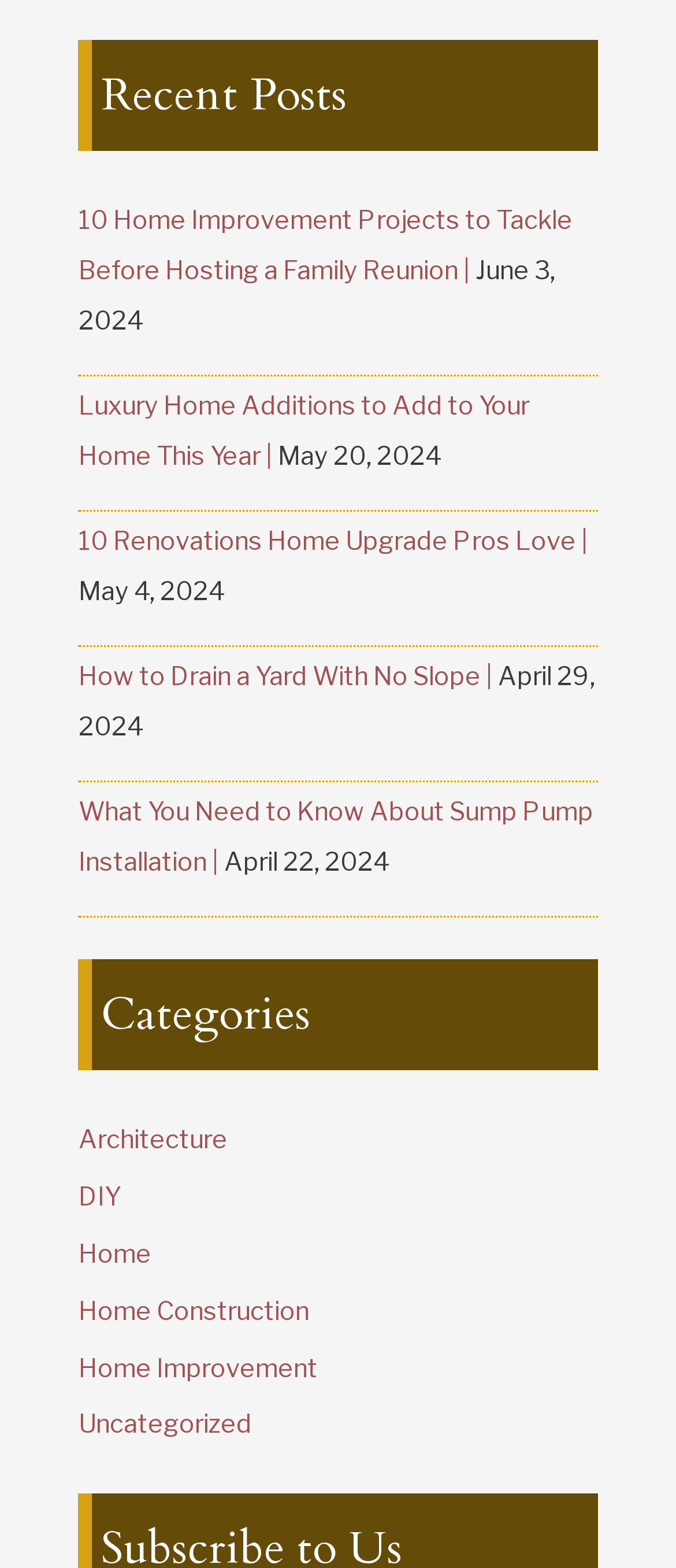What is the date of the post 'Luxury Home Additions to Add to Your Home This Year |'?
Provide a comprehensive and detailed answer to the question.

I found the link 'Luxury Home Additions to Add to Your Home This Year |' in the 'Recent Posts' section and looked for the corresponding date, which is 'May 20, 2024'.